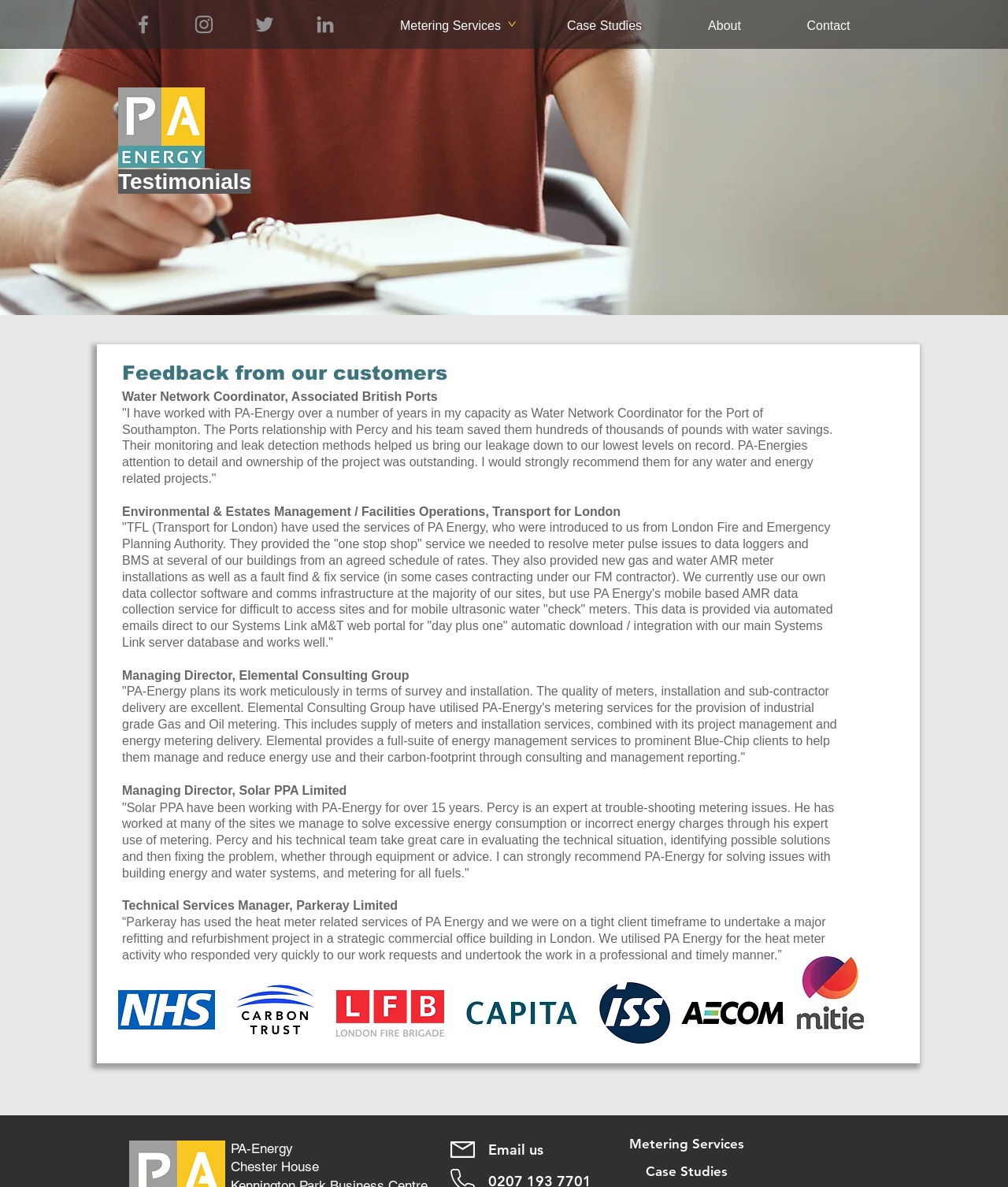Locate the bounding box coordinates of the element that needs to be clicked to carry out the instruction: "Click Facebook". The coordinates should be given as four float numbers ranging from 0 to 1, i.e., [left, top, right, bottom].

[0.13, 0.011, 0.154, 0.031]